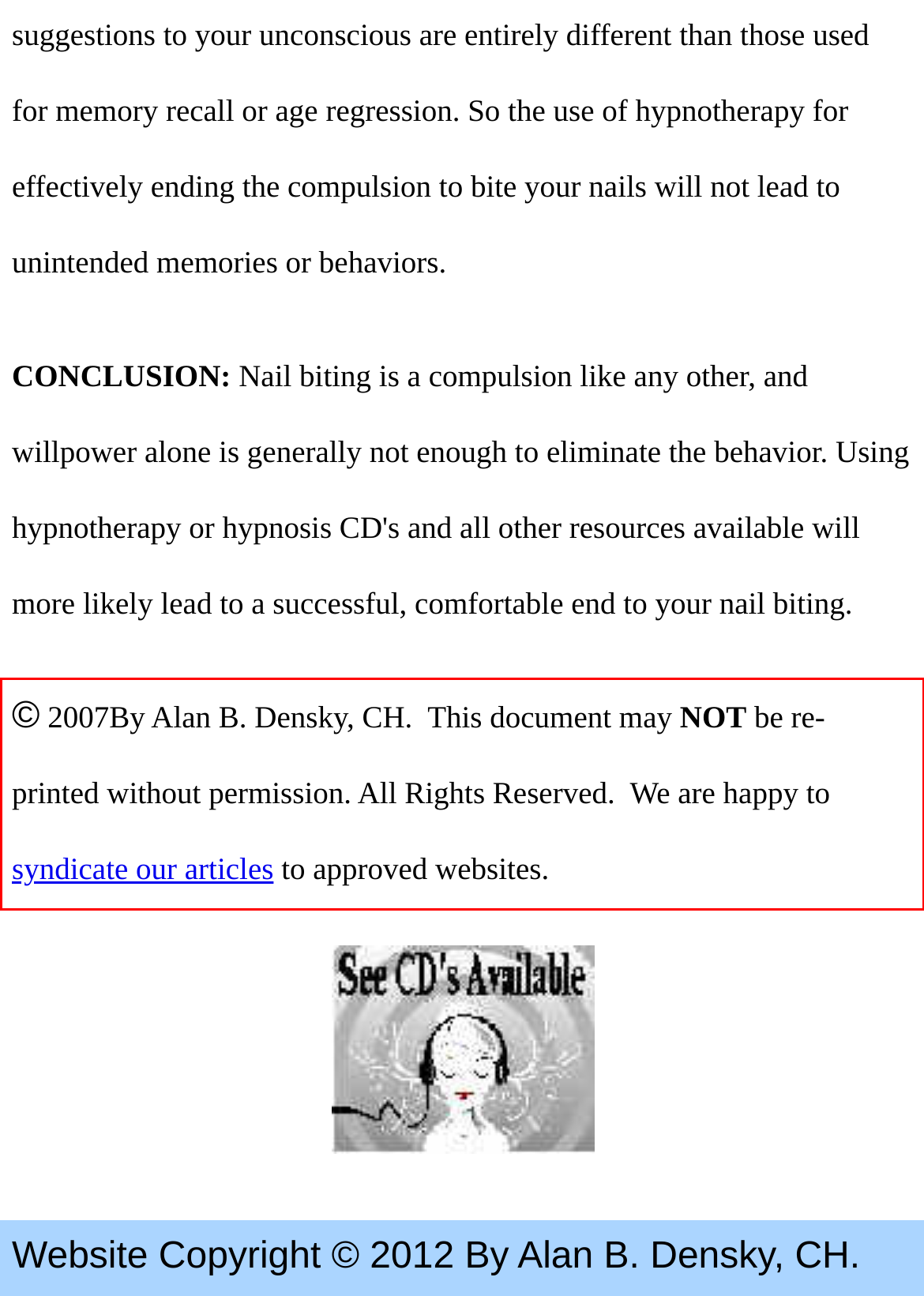Please perform OCR on the UI element surrounded by the red bounding box in the given webpage screenshot and extract its text content.

© 2007By Alan B. Densky, CH. This document may NOT be re-printed without permission. All Rights Reserved. We are happy to syndicate our articles to approved websites.